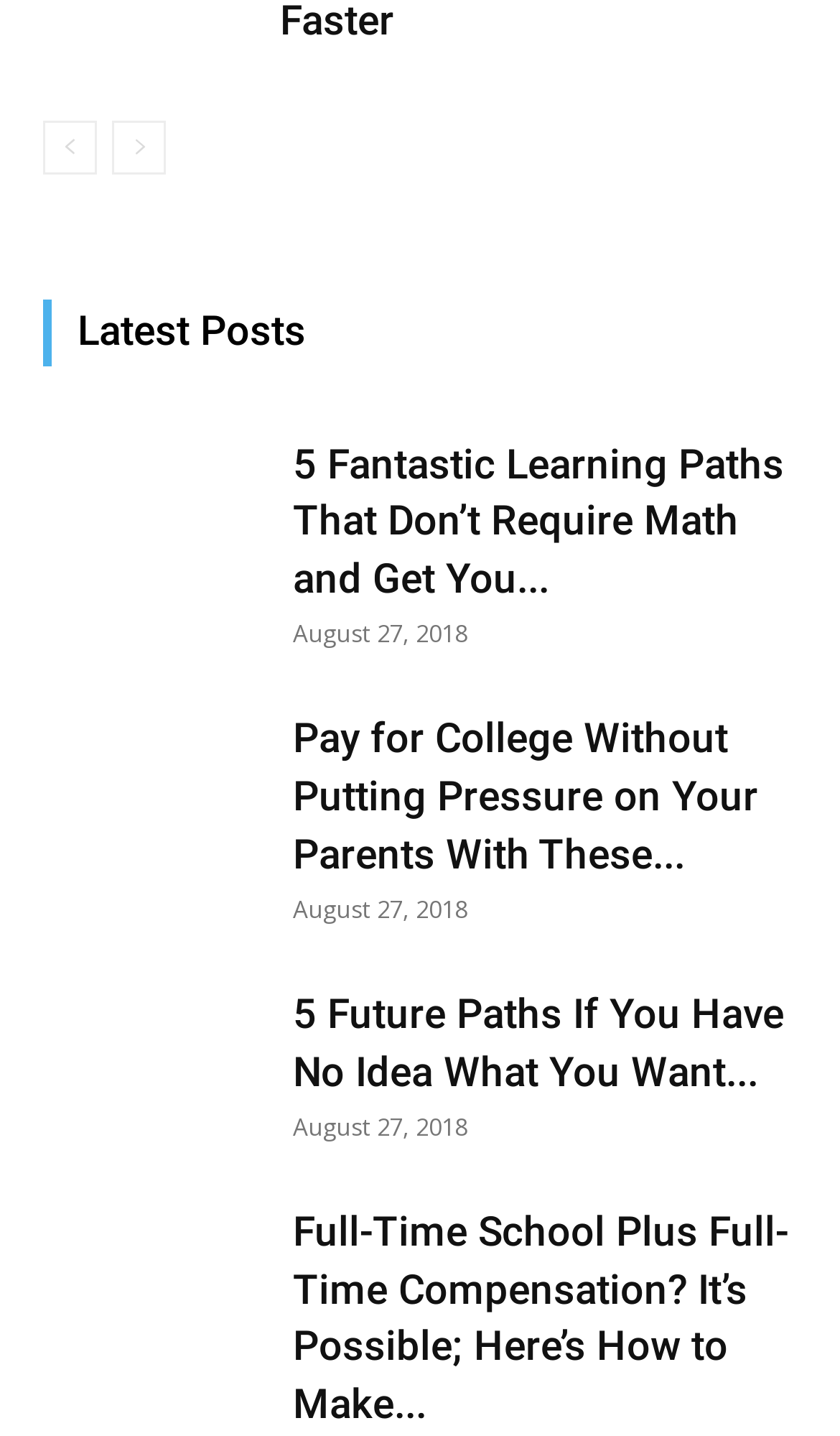Answer the following inquiry with a single word or phrase:
Are there any navigation links on this page?

Yes